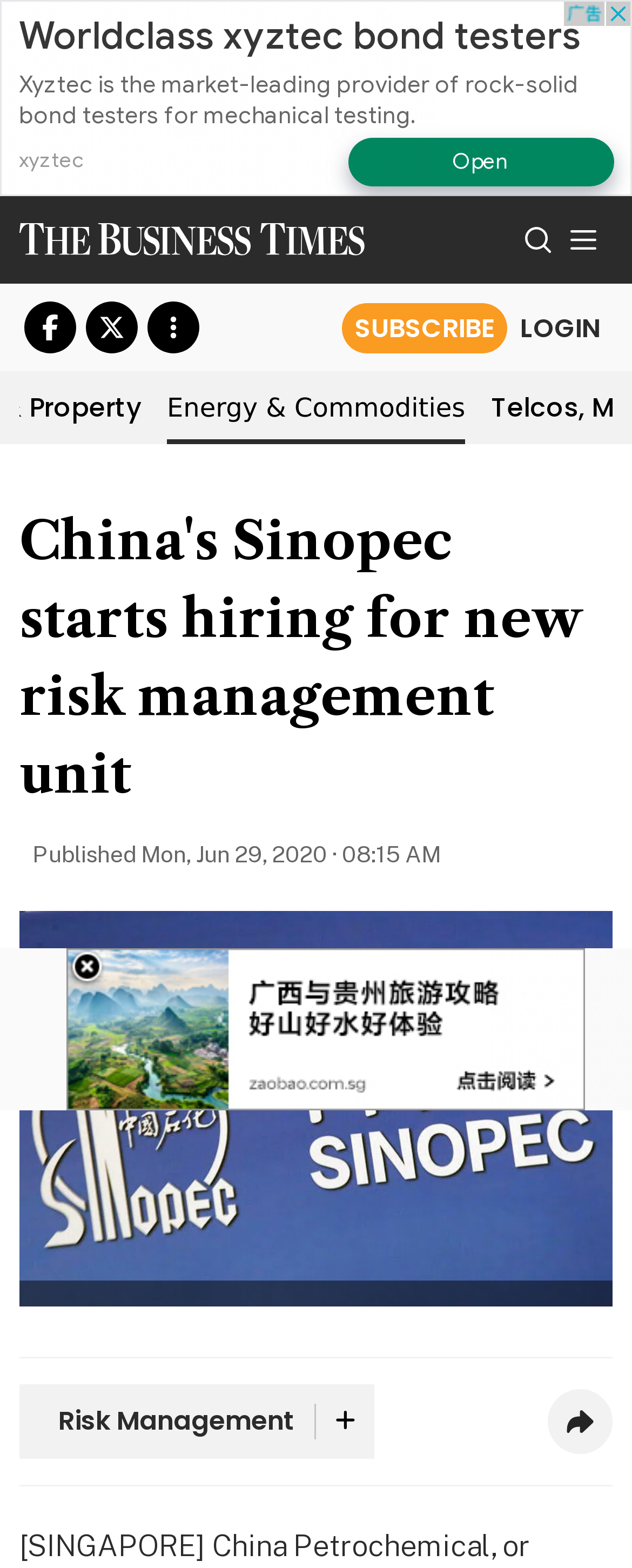What is the date of the article?
Please elaborate on the answer to the question with detailed information.

I found the date of the article by looking at the static text element that says 'Published' and the adjacent static text element that says 'Mon, Jun 29, 2020 · 08:15 AM'.